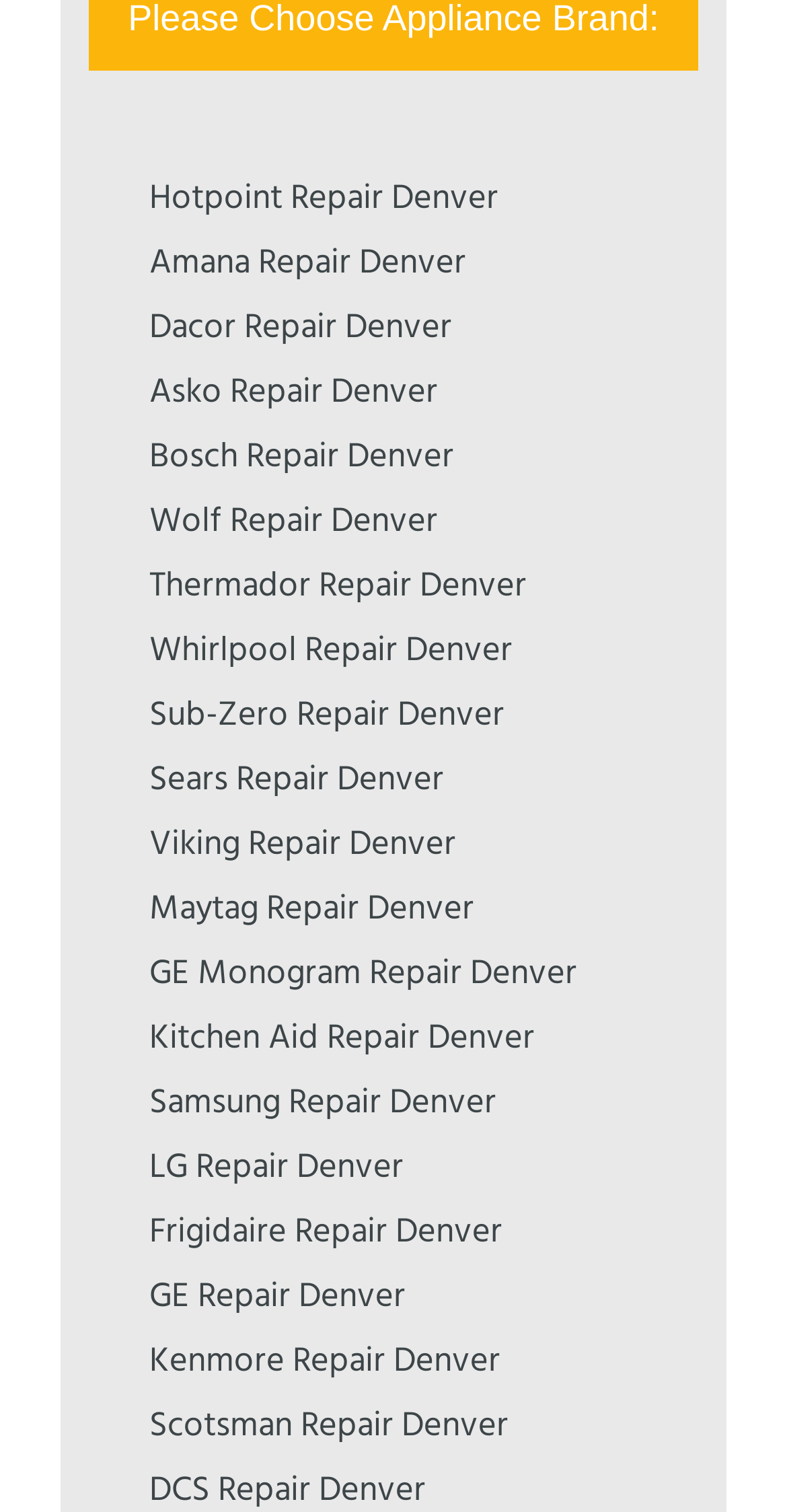Give a one-word or short-phrase answer to the following question: 
What is the brand next to Bosch?

Wolf